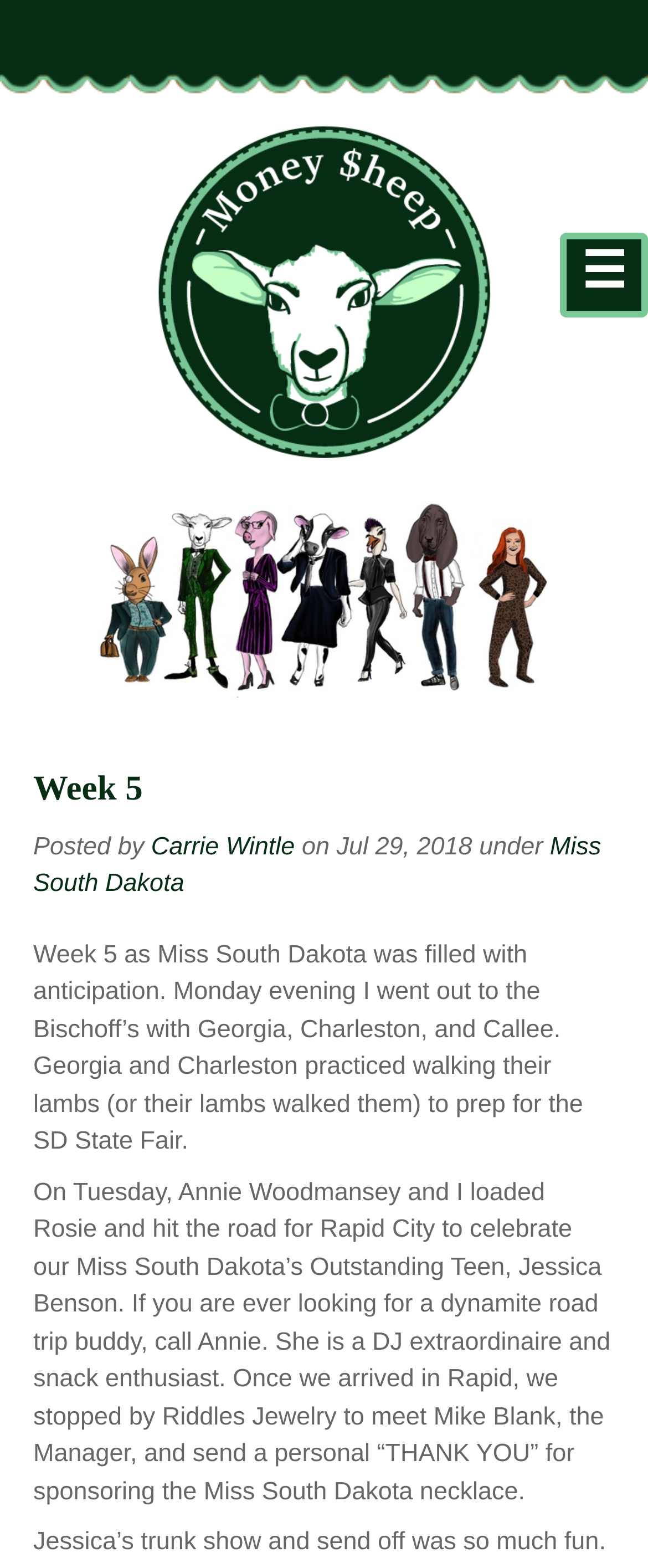What is the name of the event mentioned?
Using the details shown in the screenshot, provide a comprehensive answer to the question.

I found the event name by reading the text 'Georgia and Charleston practiced walking their lambs (or their lambs walked them) to prep for the SD State Fair.' which mentions the SD State Fair as the event.